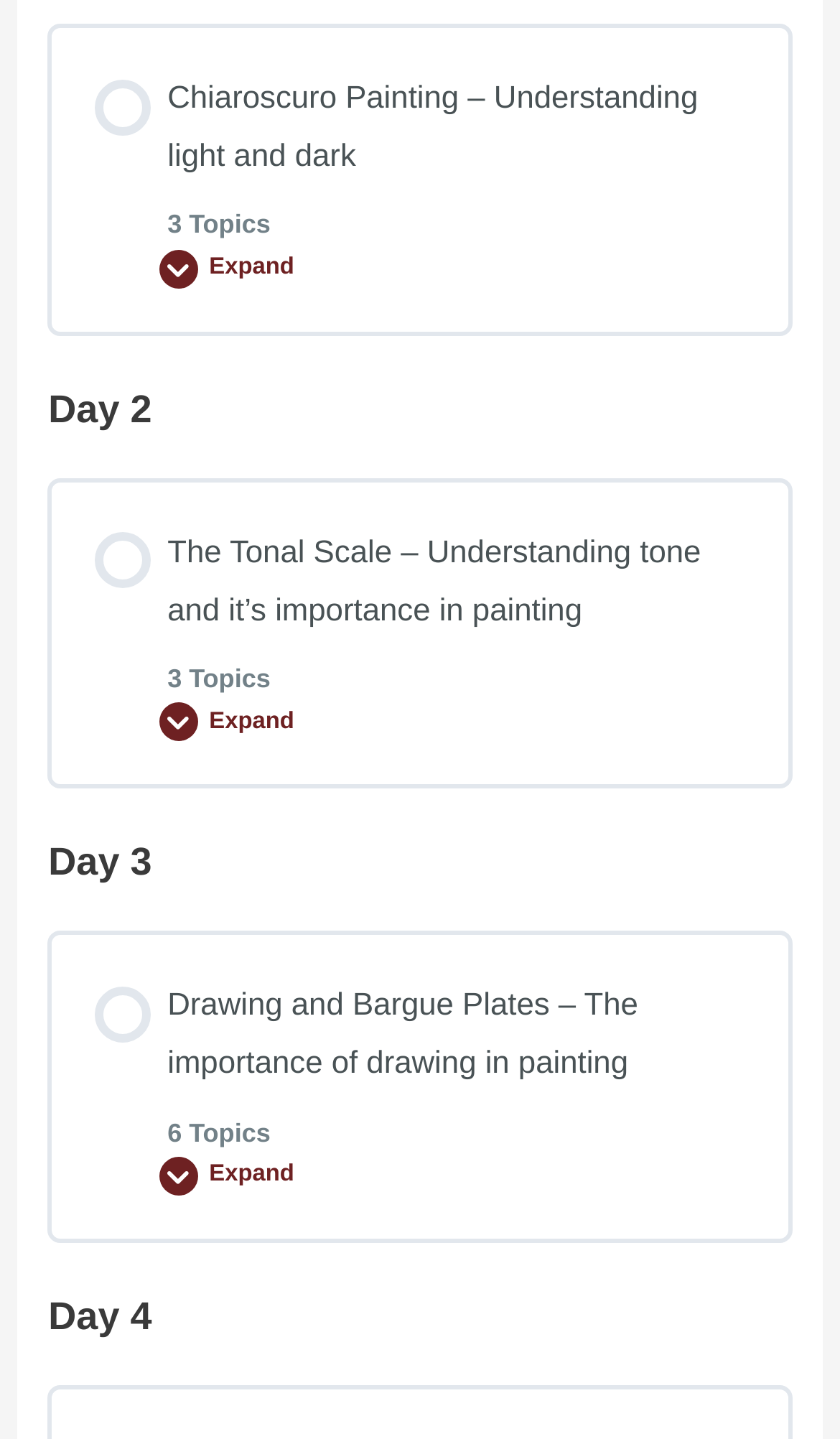Provide a thorough and detailed response to the question by examining the image: 
How many topics are there in the second lesson?

I looked at the 'Day 2' section and found a link element with a descriptive text 'The Tonal Scale – Understanding tone and it’s importance in painting 3 Topics', which suggests that there are 3 topics in the second lesson.